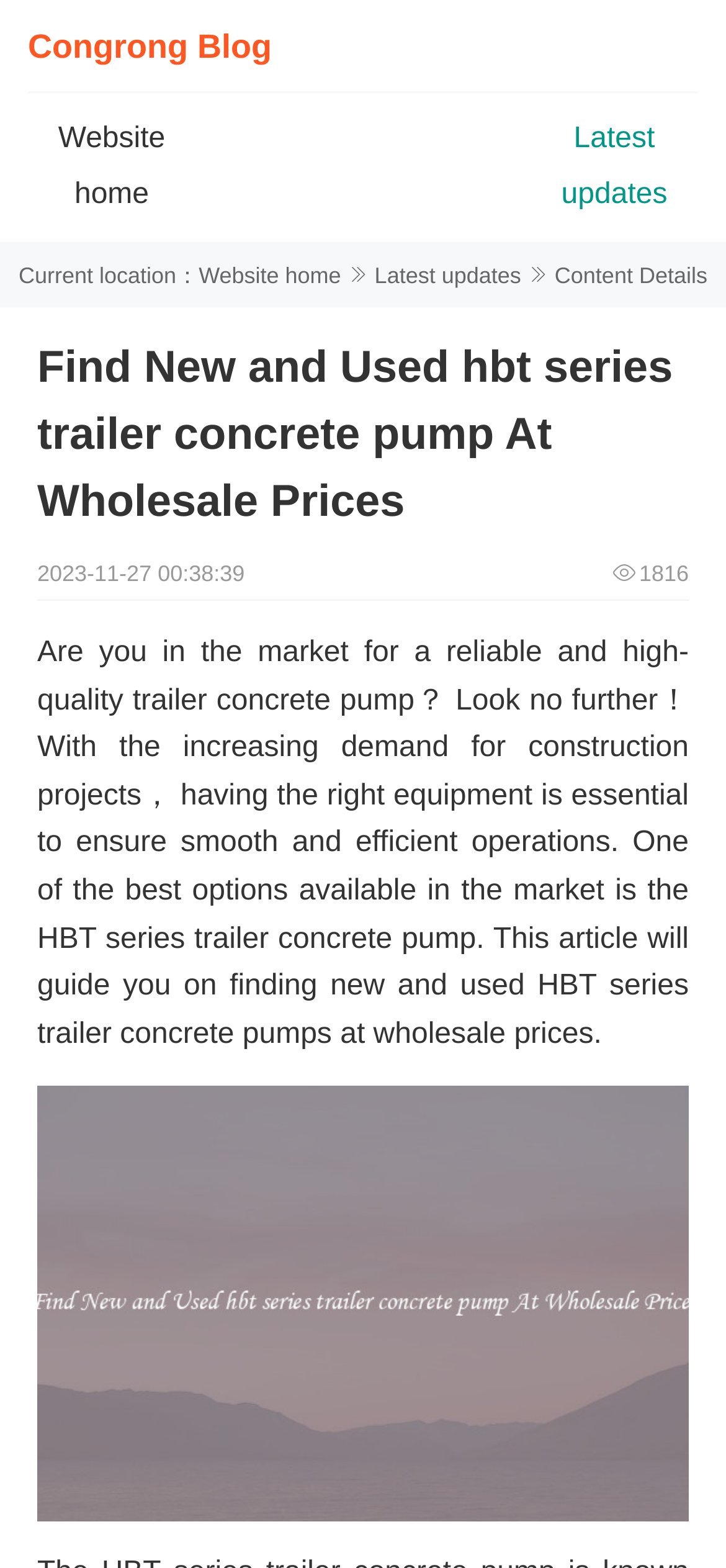Locate the headline of the webpage and generate its content.

Find New and Used hbt series trailer concrete pump At Wholesale Prices